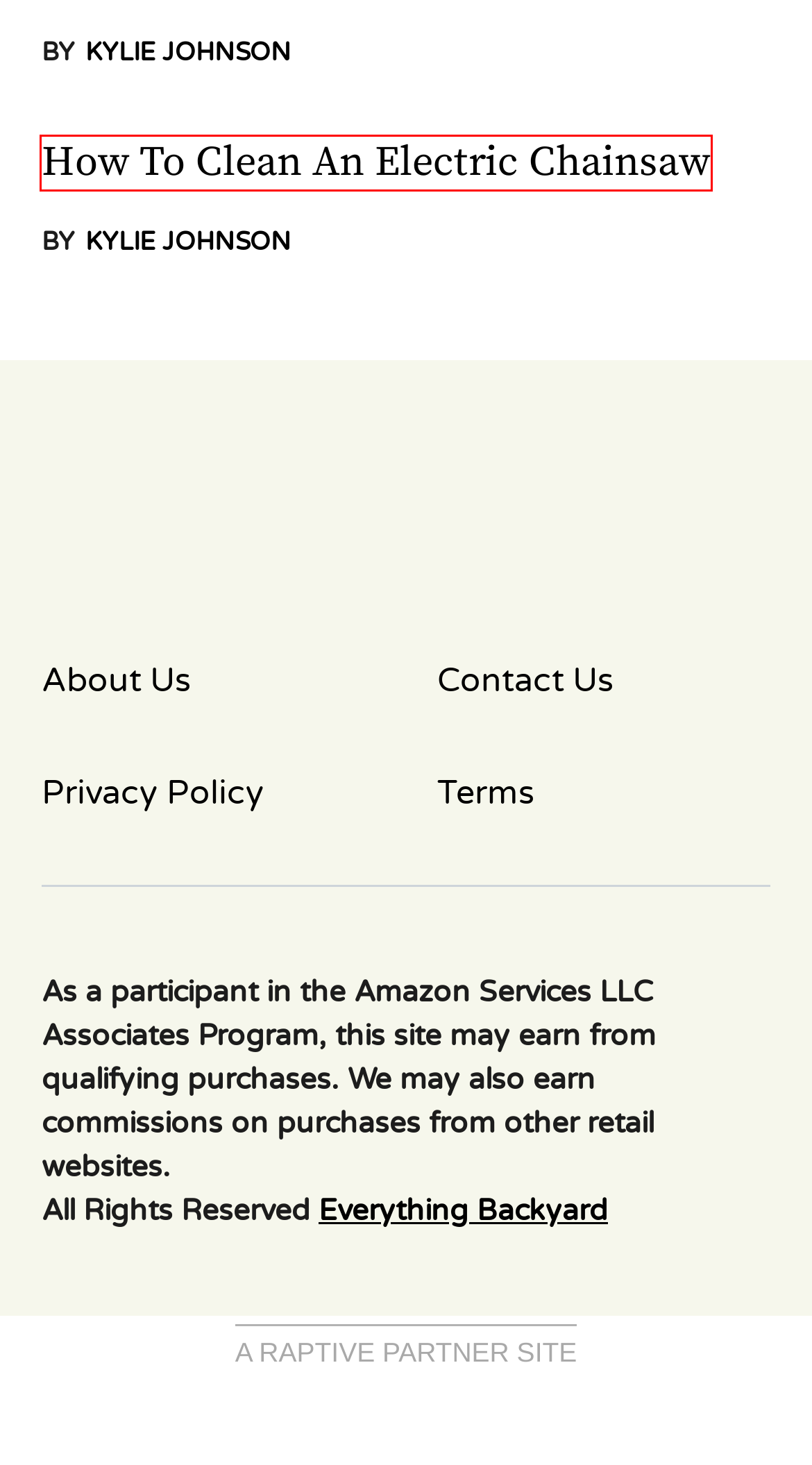You are presented with a screenshot of a webpage containing a red bounding box around a particular UI element. Select the best webpage description that matches the new webpage after clicking the element within the bounding box. Here are the candidates:
A. Privacy Policy
B. About Us
C. Gardening
D. Contact Us
E. Home Improvement
F. Everything Backyard - Outdoor Guides To Make Your Backyard Great
G. How To Clean An Electric Chainsaw
H. Which Plants Like Coffee Grounds

G